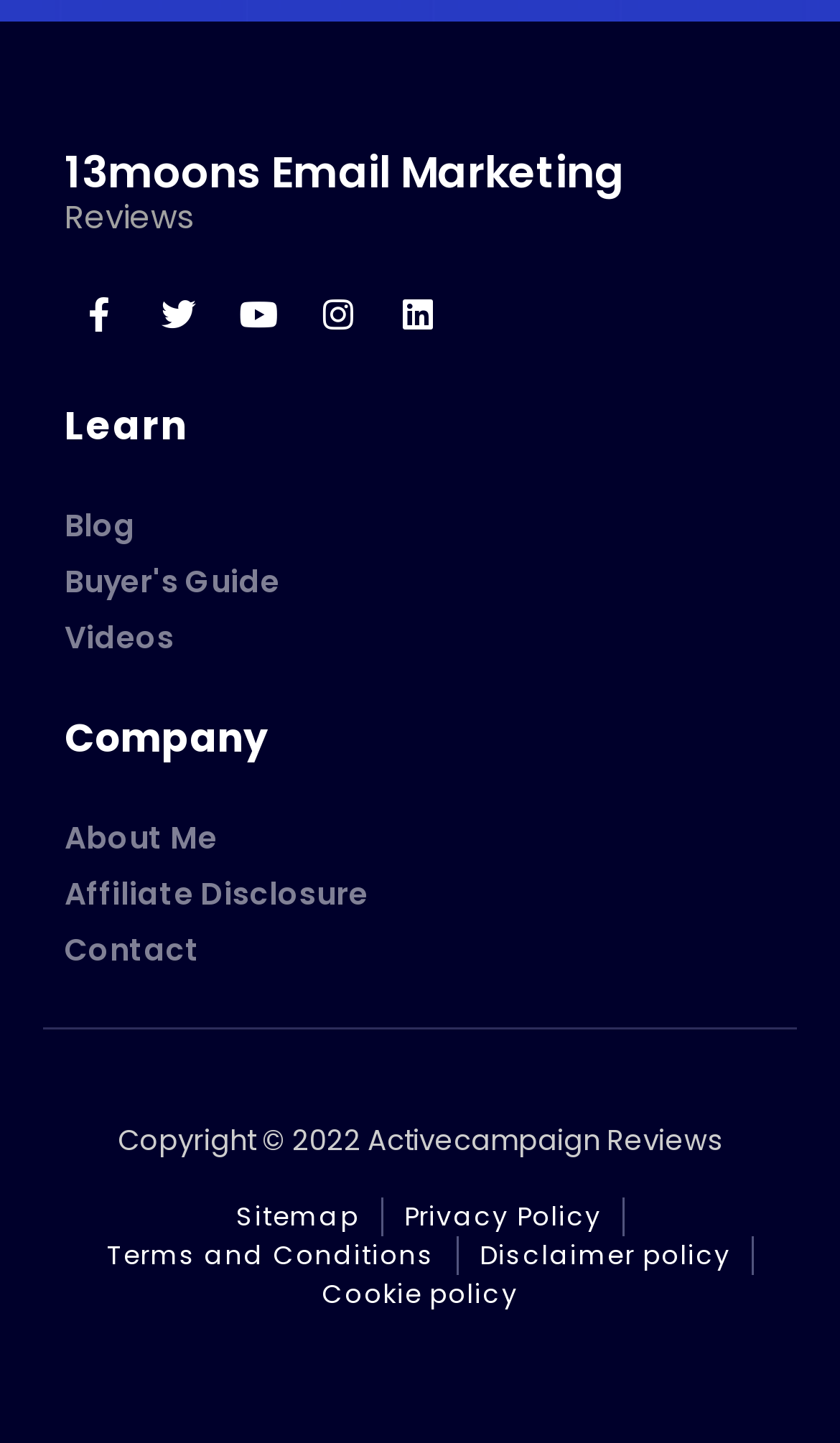How many social media links are available?
Please provide a single word or phrase answer based on the image.

5